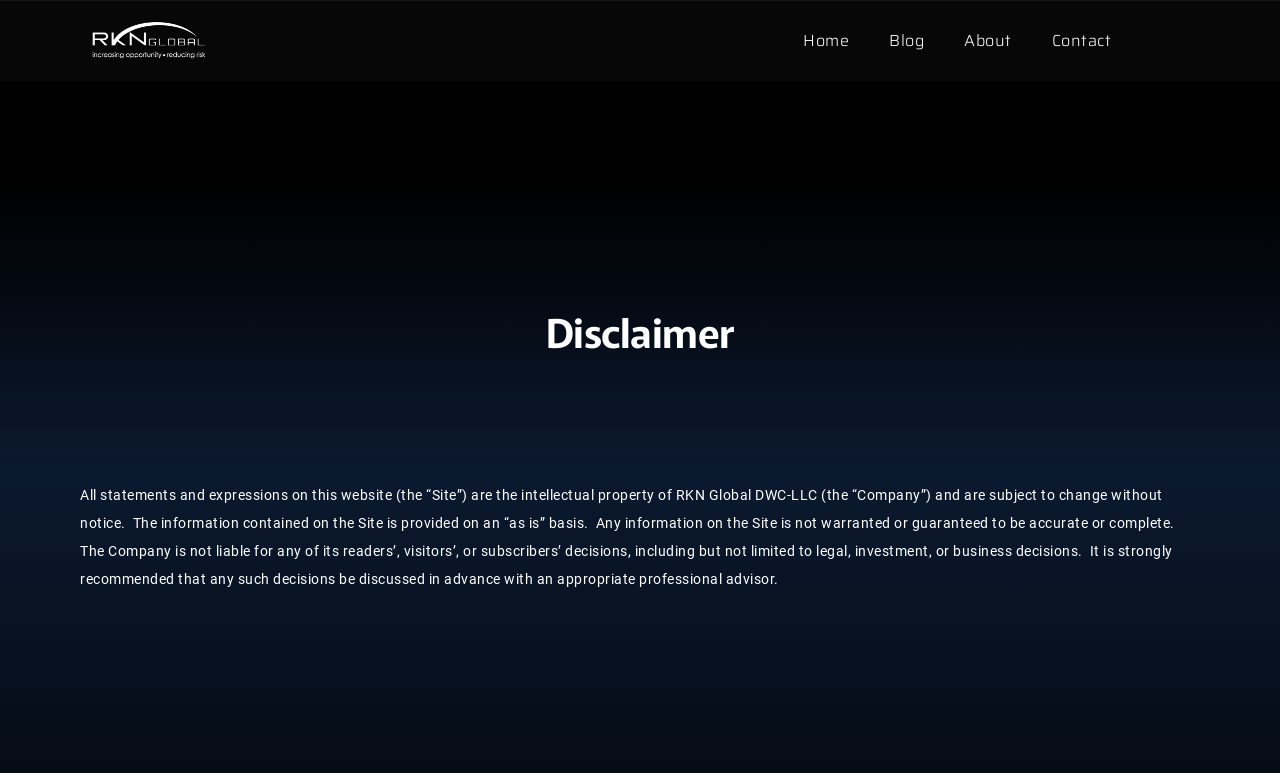Answer the following query concisely with a single word or phrase:
What is the tone of the disclaimer statement?

Cautionary